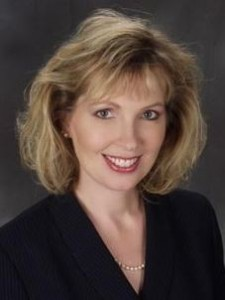What is the topic of the webinar?
Using the image provided, answer with just one word or phrase.

Effective recruiting practices